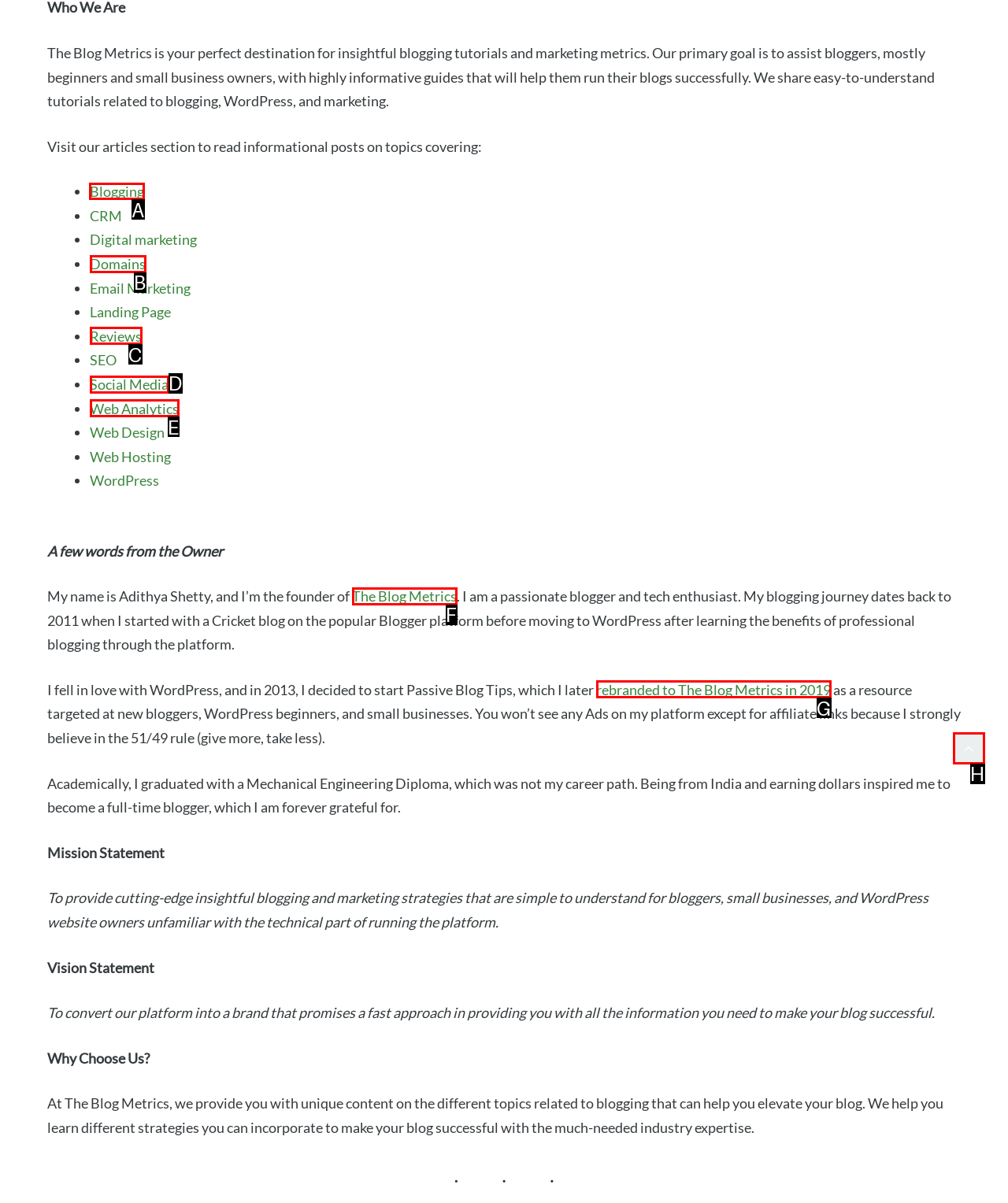Select the proper UI element to click in order to perform the following task: Read articles on blogging. Indicate your choice with the letter of the appropriate option.

A